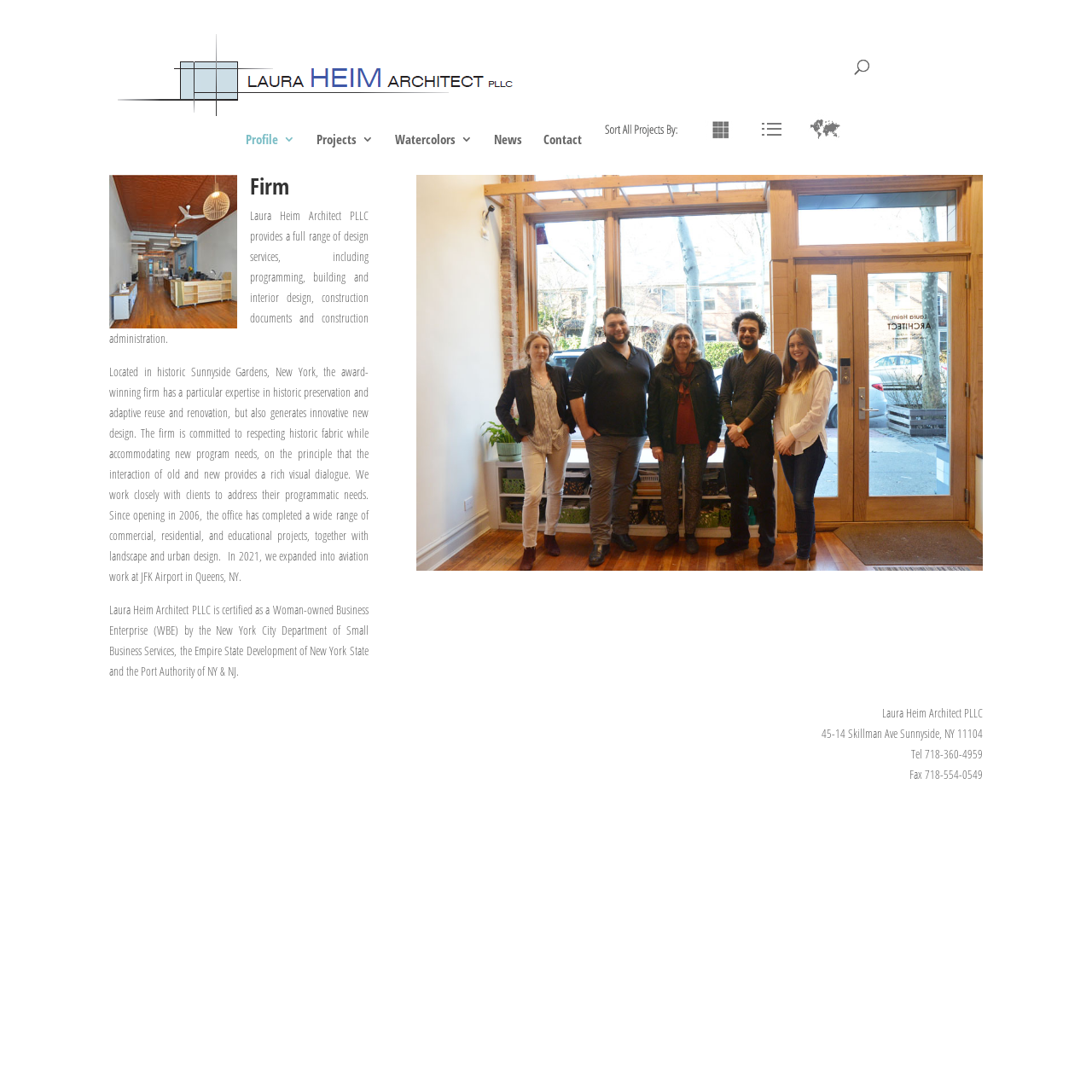Use one word or a short phrase to answer the question provided: 
How many links are in the top navigation menu?

6